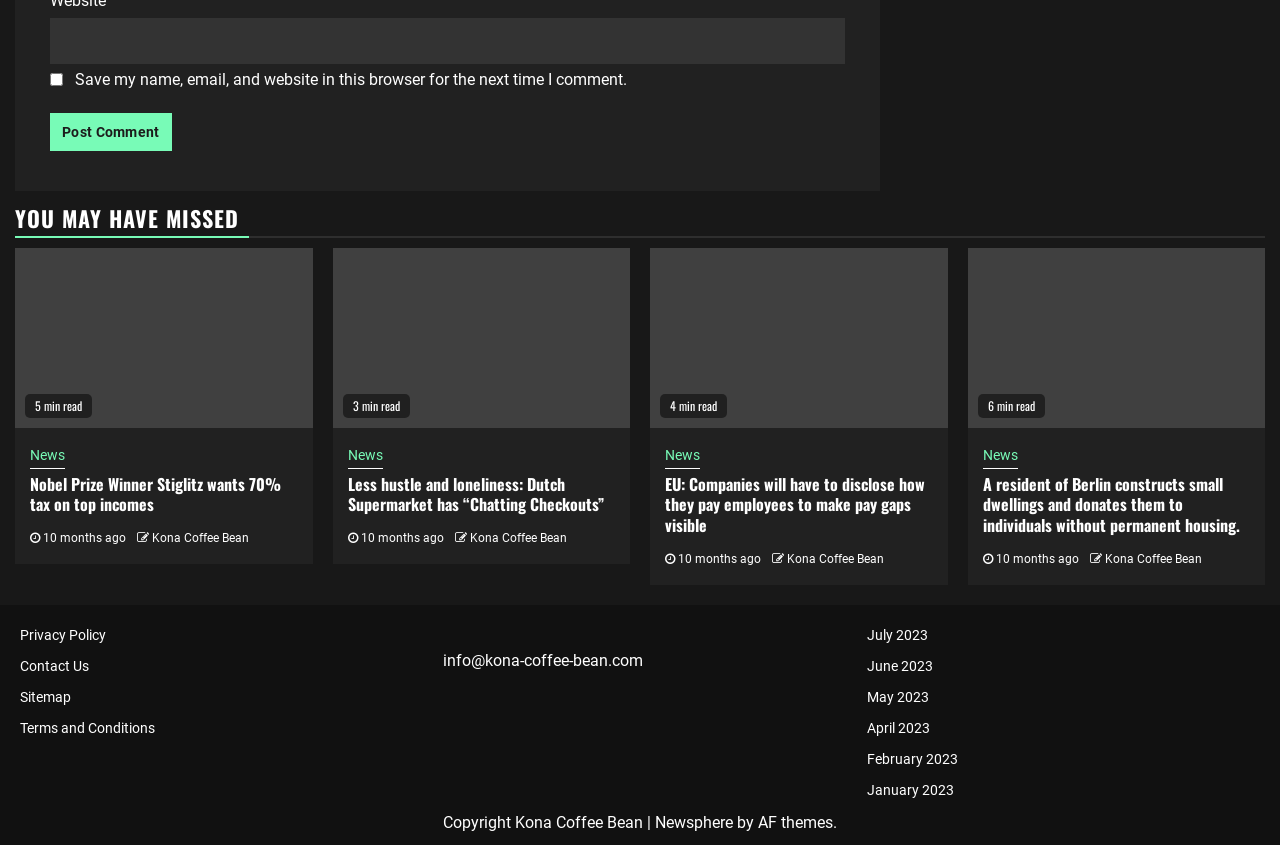Pinpoint the bounding box coordinates of the area that should be clicked to complete the following instruction: "contact us". The coordinates must be given as four float numbers between 0 and 1, i.e., [left, top, right, bottom].

[0.016, 0.779, 0.07, 0.798]